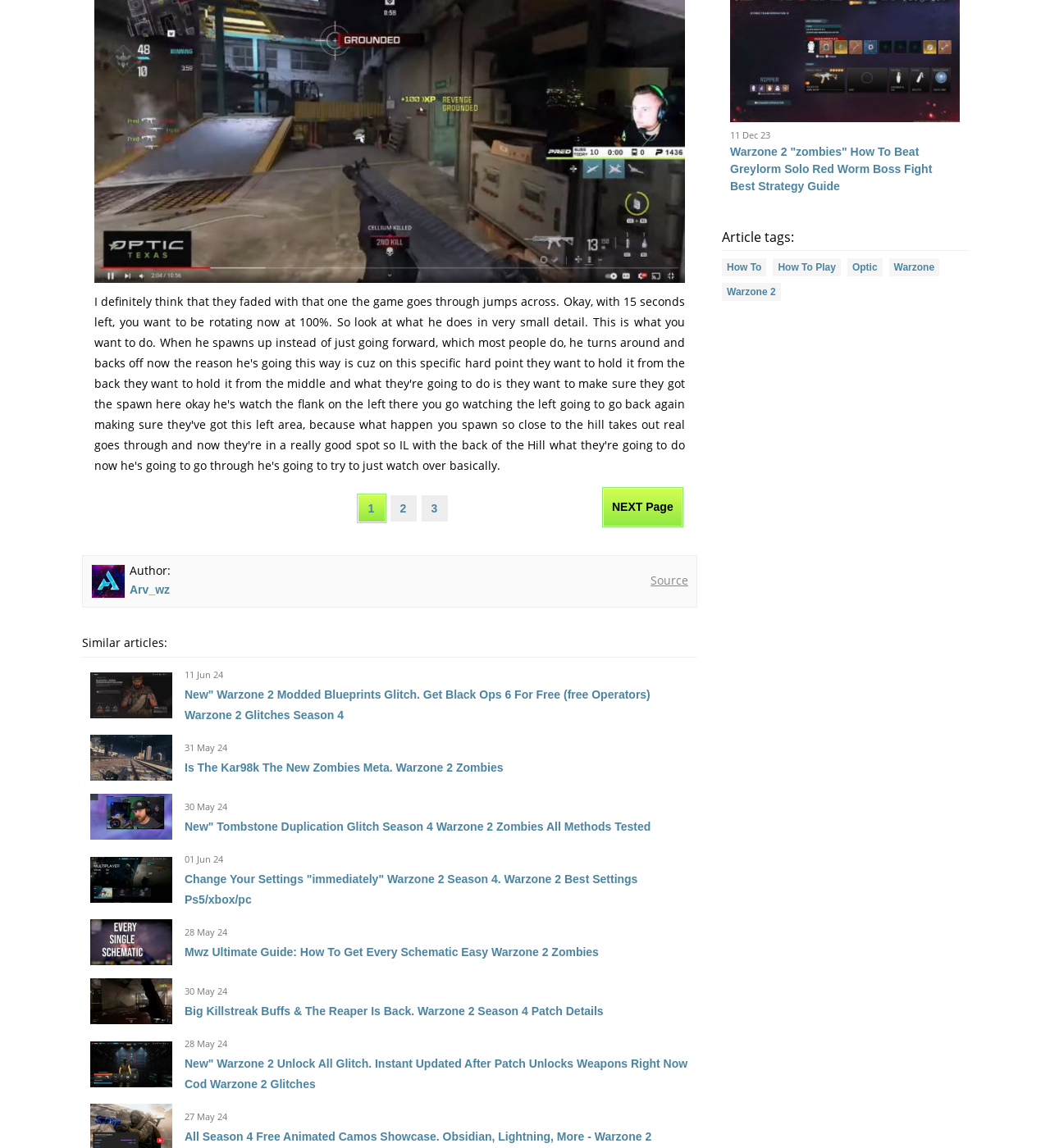What is the source of the article?
Relying on the image, give a concise answer in one word or a brief phrase.

Source